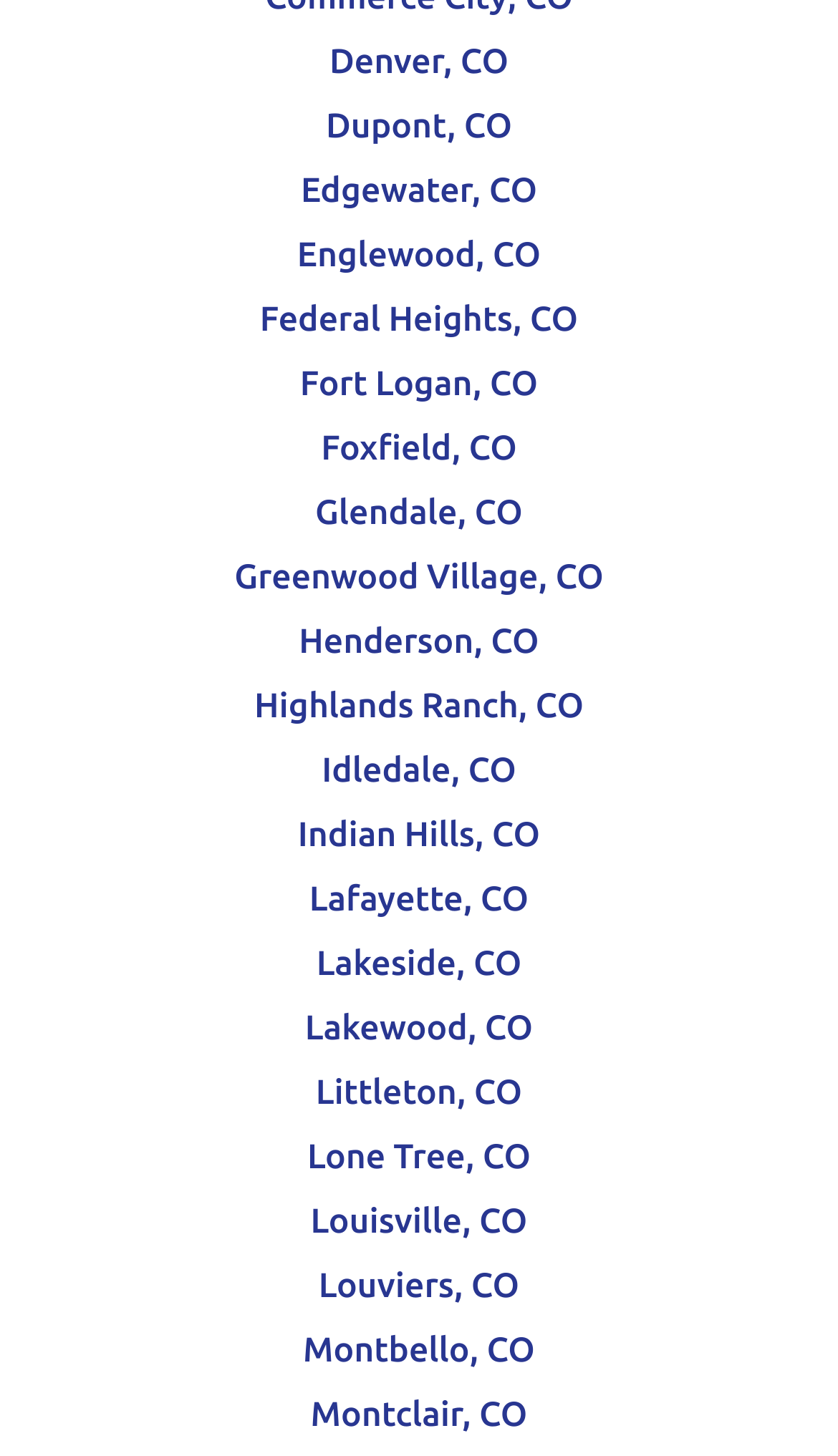Identify the bounding box of the UI element described as follows: "Montbello, CO". Provide the coordinates as four float numbers in the range of 0 to 1 [left, top, right, bottom].

[0.362, 0.915, 0.638, 0.942]